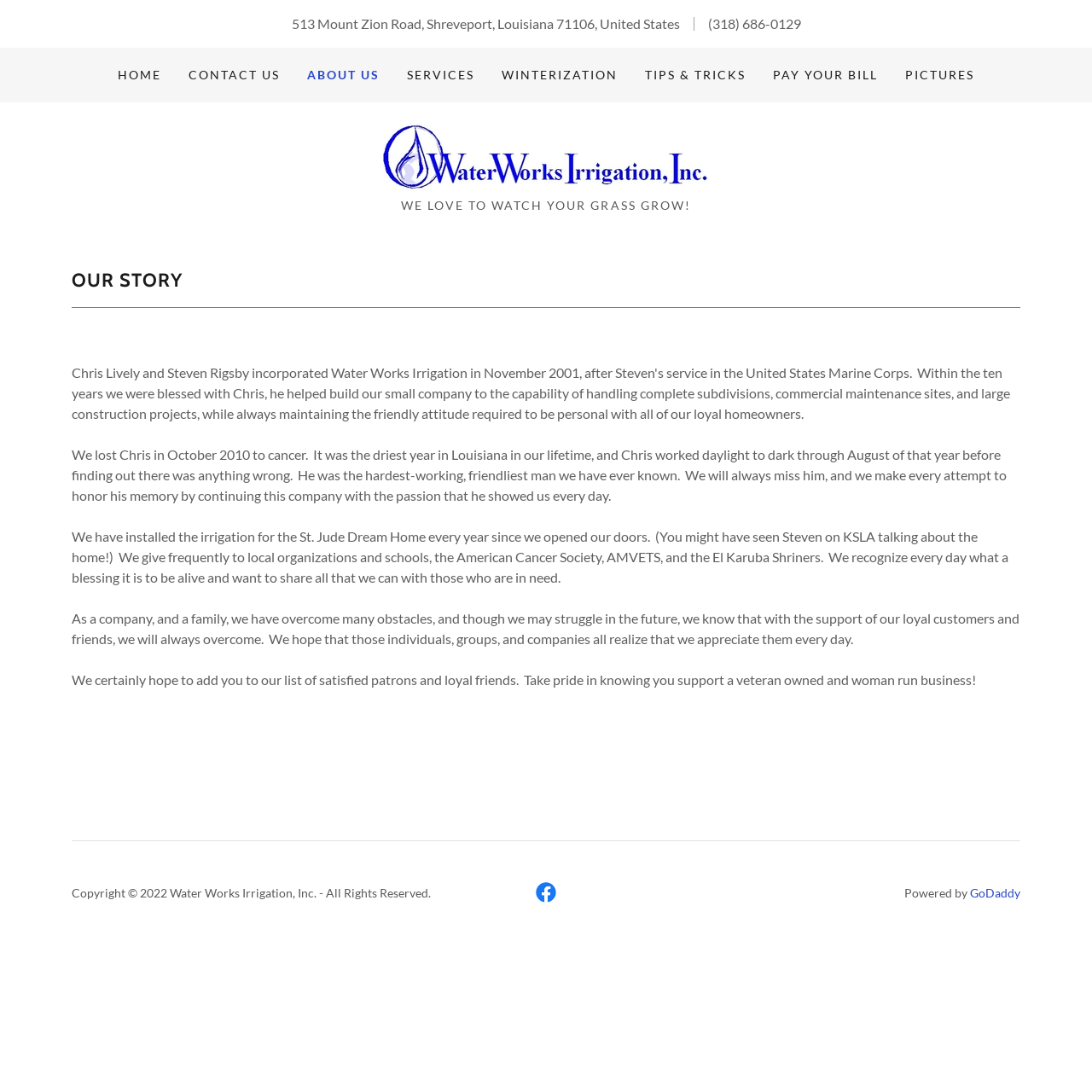Please indicate the bounding box coordinates of the element's region to be clicked to achieve the instruction: "Visit the 'CONTACT US' page". Provide the coordinates as four float numbers between 0 and 1, i.e., [left, top, right, bottom].

[0.168, 0.055, 0.261, 0.083]